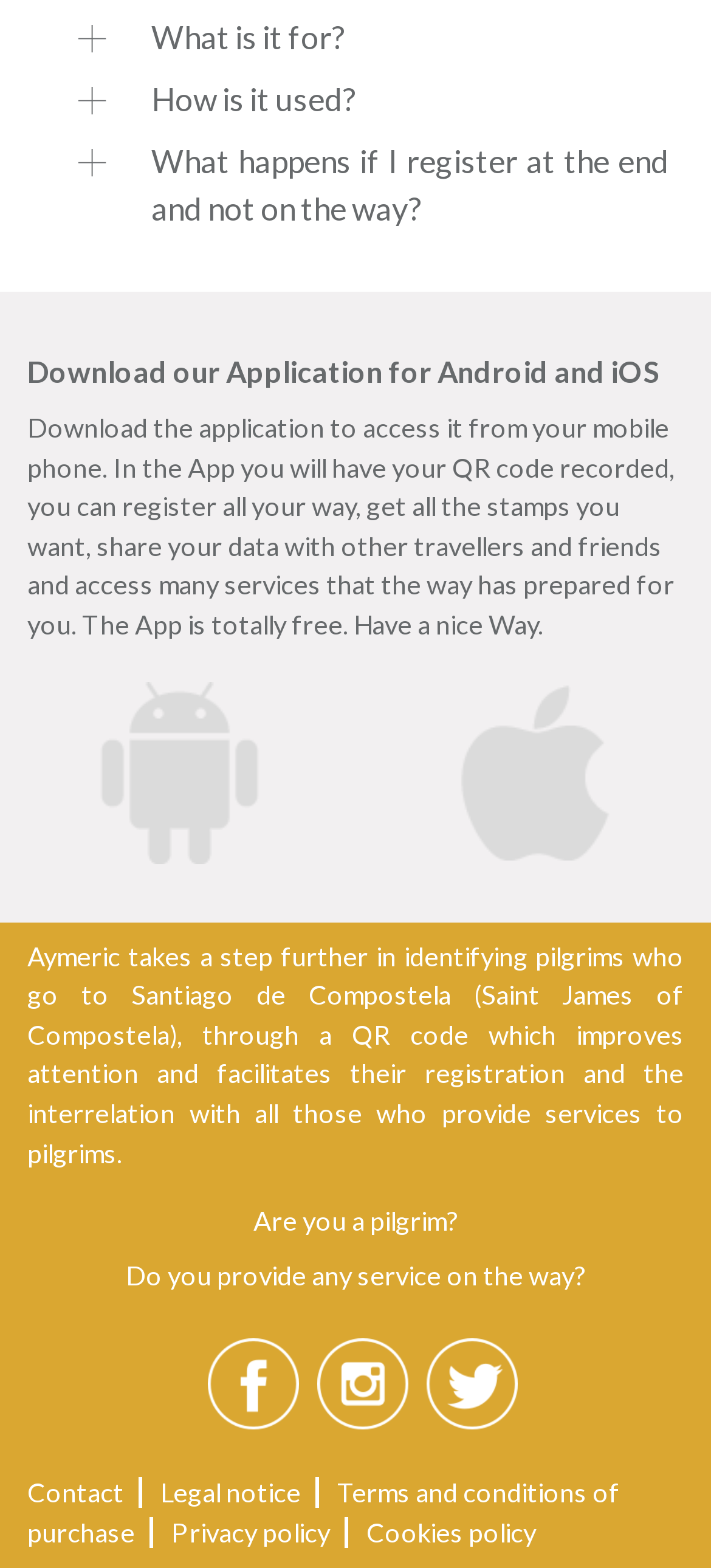Please answer the following question using a single word or phrase: 
What is the name of the destination?

Santiago de Compostela